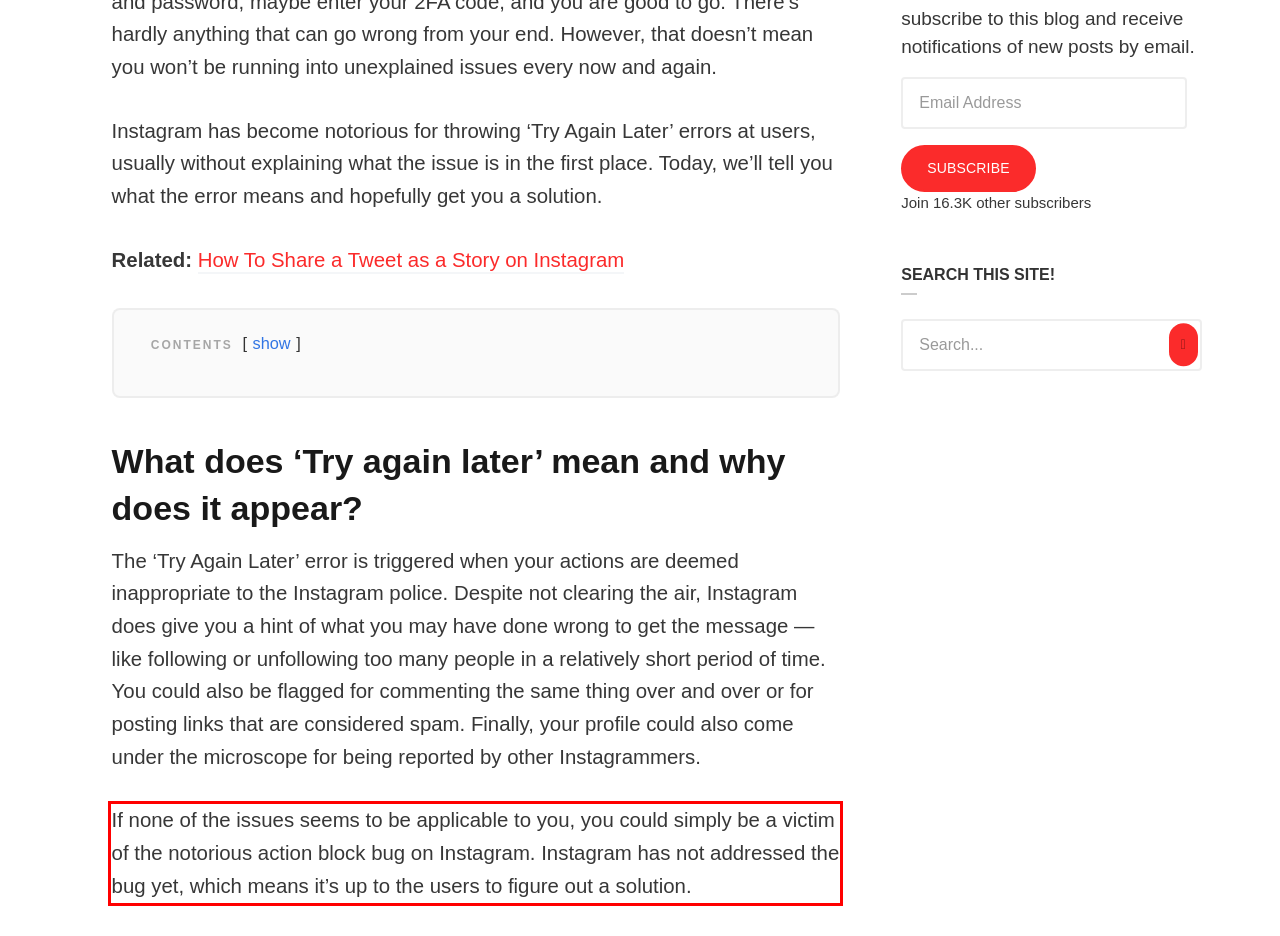You have a screenshot of a webpage with a red bounding box. Identify and extract the text content located inside the red bounding box.

If none of the issues seems to be applicable to you, you could simply be a victim of the notorious action block bug on Instagram. Instagram has not addressed the bug yet, which means it’s up to the users to figure out a solution.